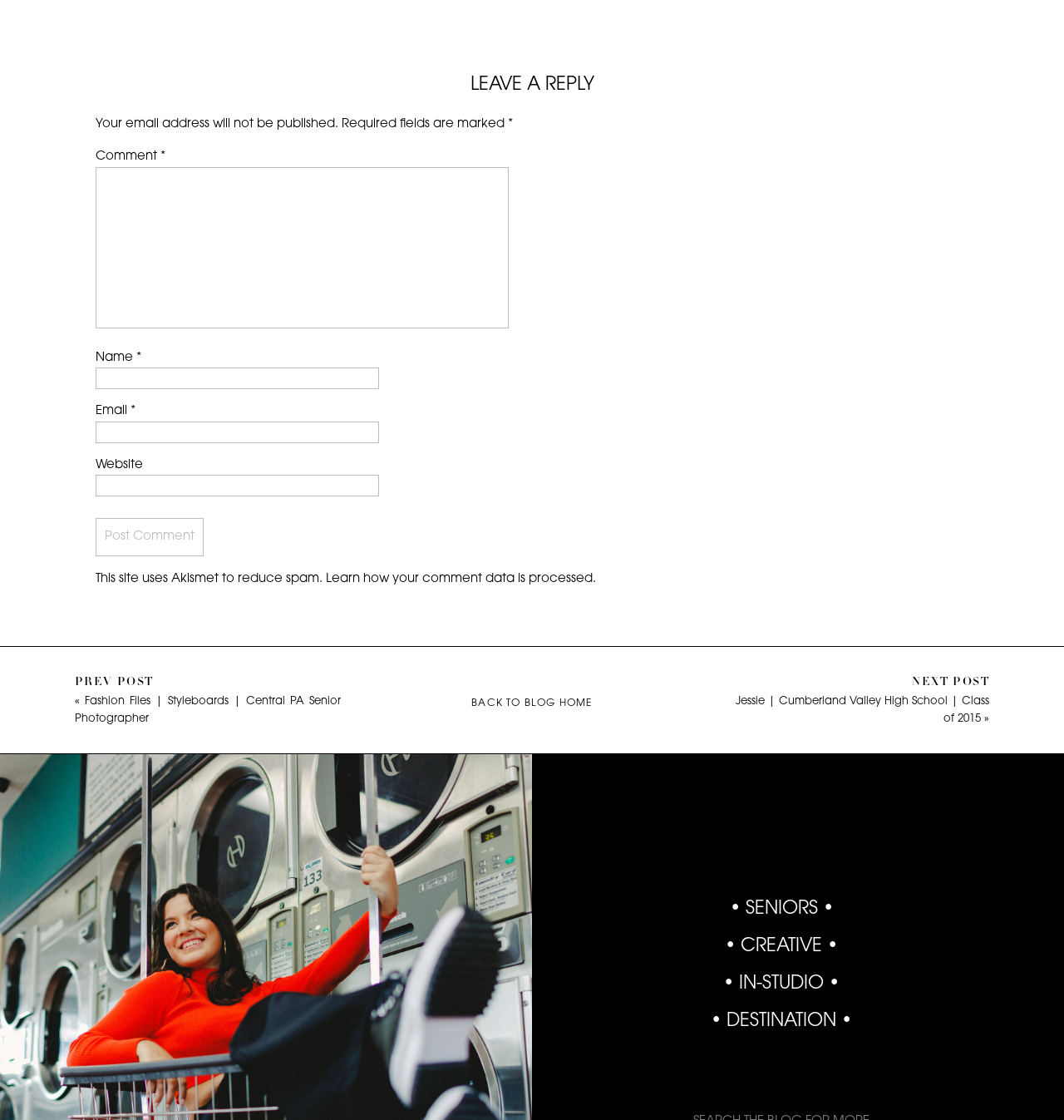Please answer the following question as detailed as possible based on the image: 
What are the categories of photography services offered?

The webpage has links to different categories of photography services offered, including In-studio, Destination, Creative, and Seniors. These categories suggest the types of photography services that the website offers.